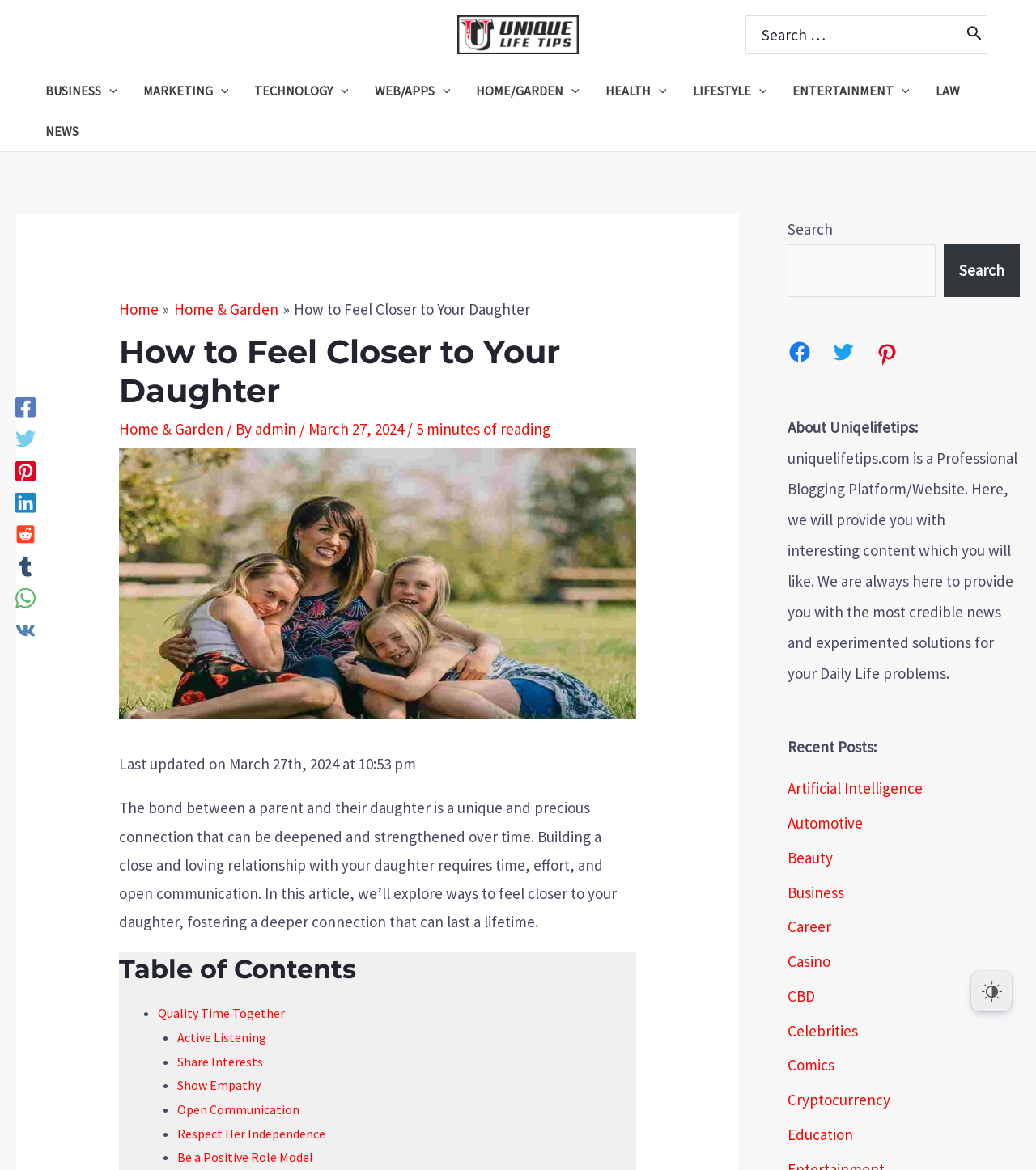Determine the bounding box coordinates of the region to click in order to accomplish the following instruction: "Search for something". Provide the coordinates as four float numbers between 0 and 1, specifically [left, top, right, bottom].

[0.72, 0.013, 0.953, 0.047]